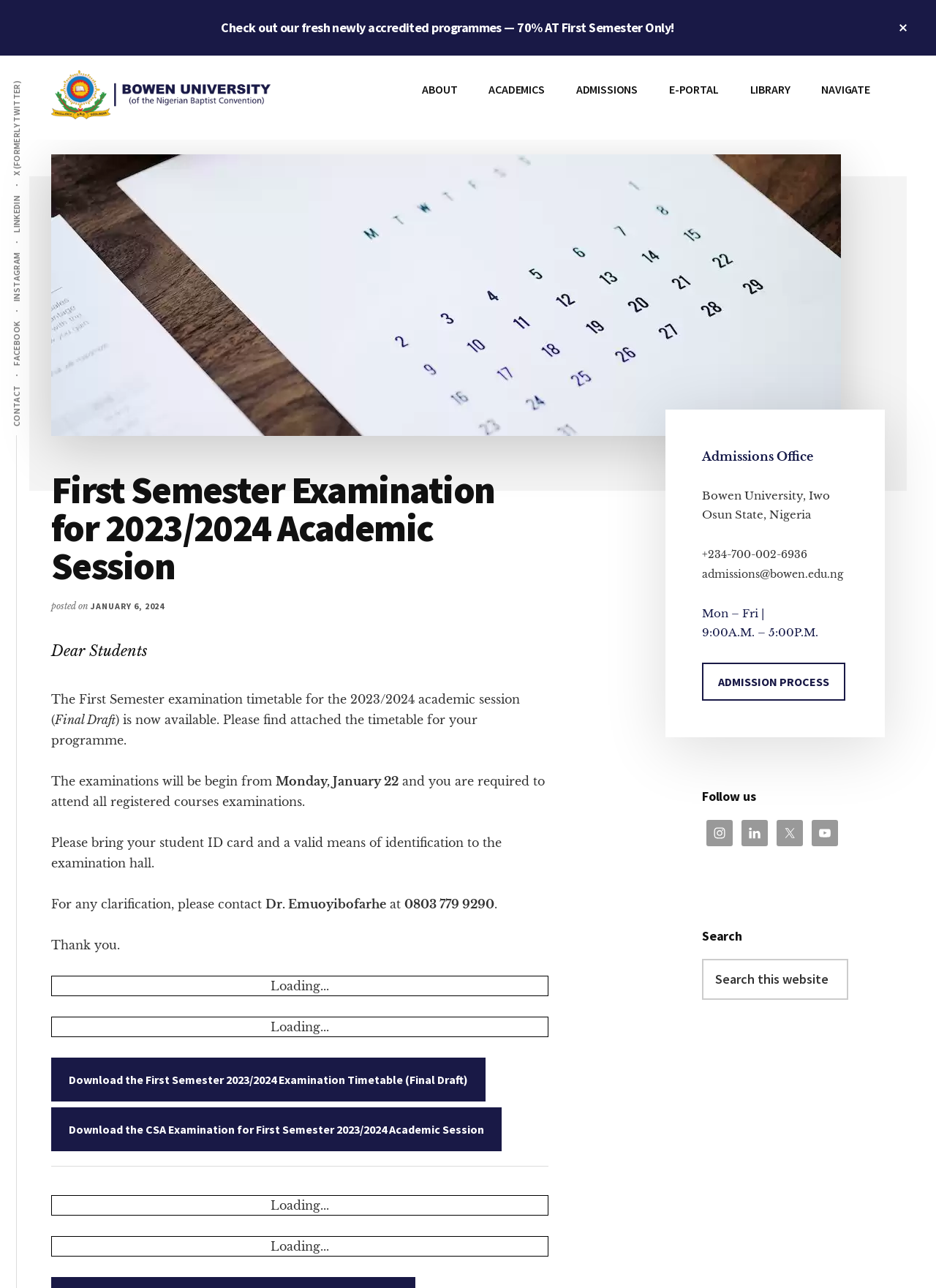Identify and extract the heading text of the webpage.

First Semester Examination for 2023/2024 Academic Session